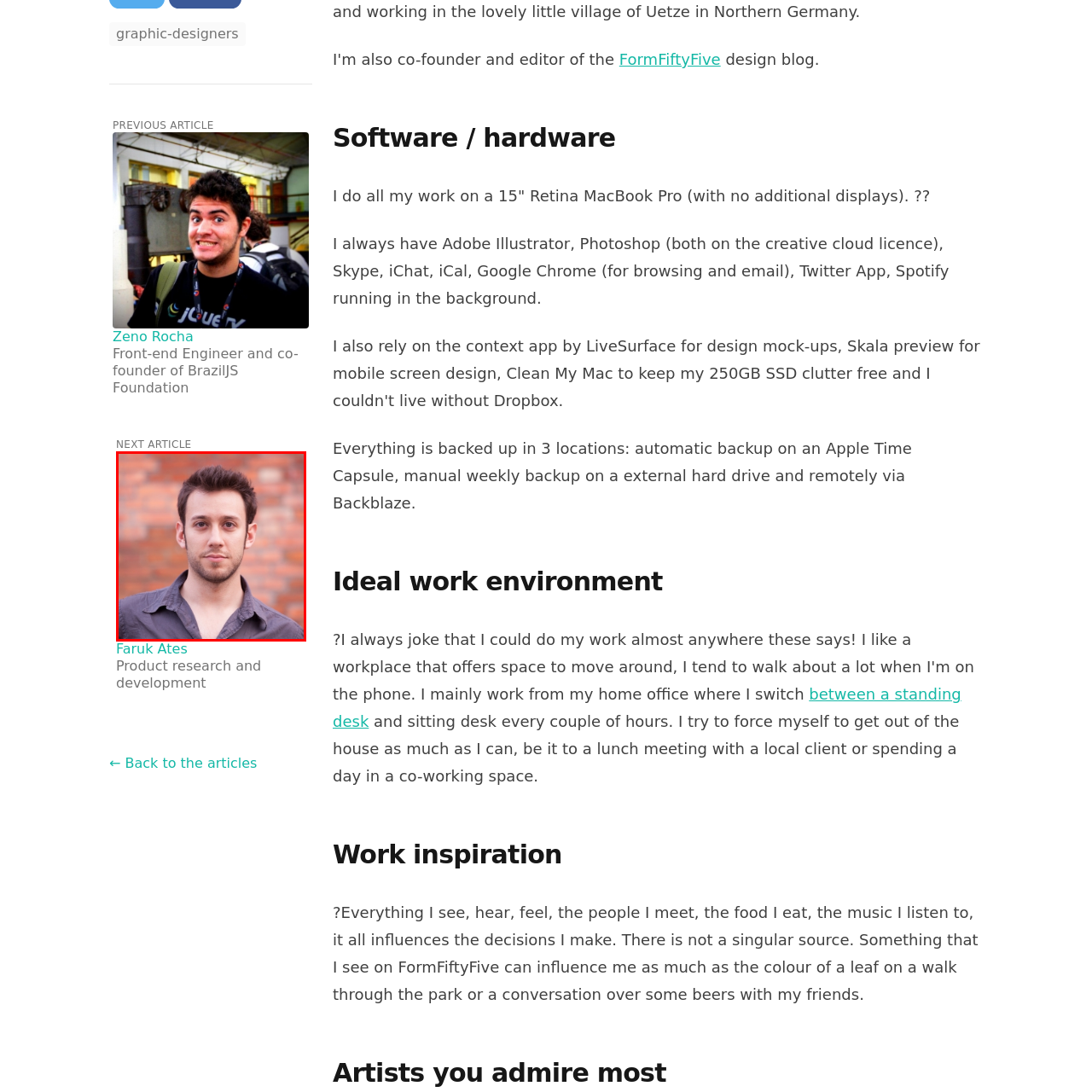Pay attention to the section of the image delineated by the white outline and provide a detailed response to the subsequent question, based on your observations: 
What is the overall vibe of the composition?

The caption states that the overall composition 'radiates a contemporary and relaxed vibe', making it suitable for a profile image or a personal branding photo.